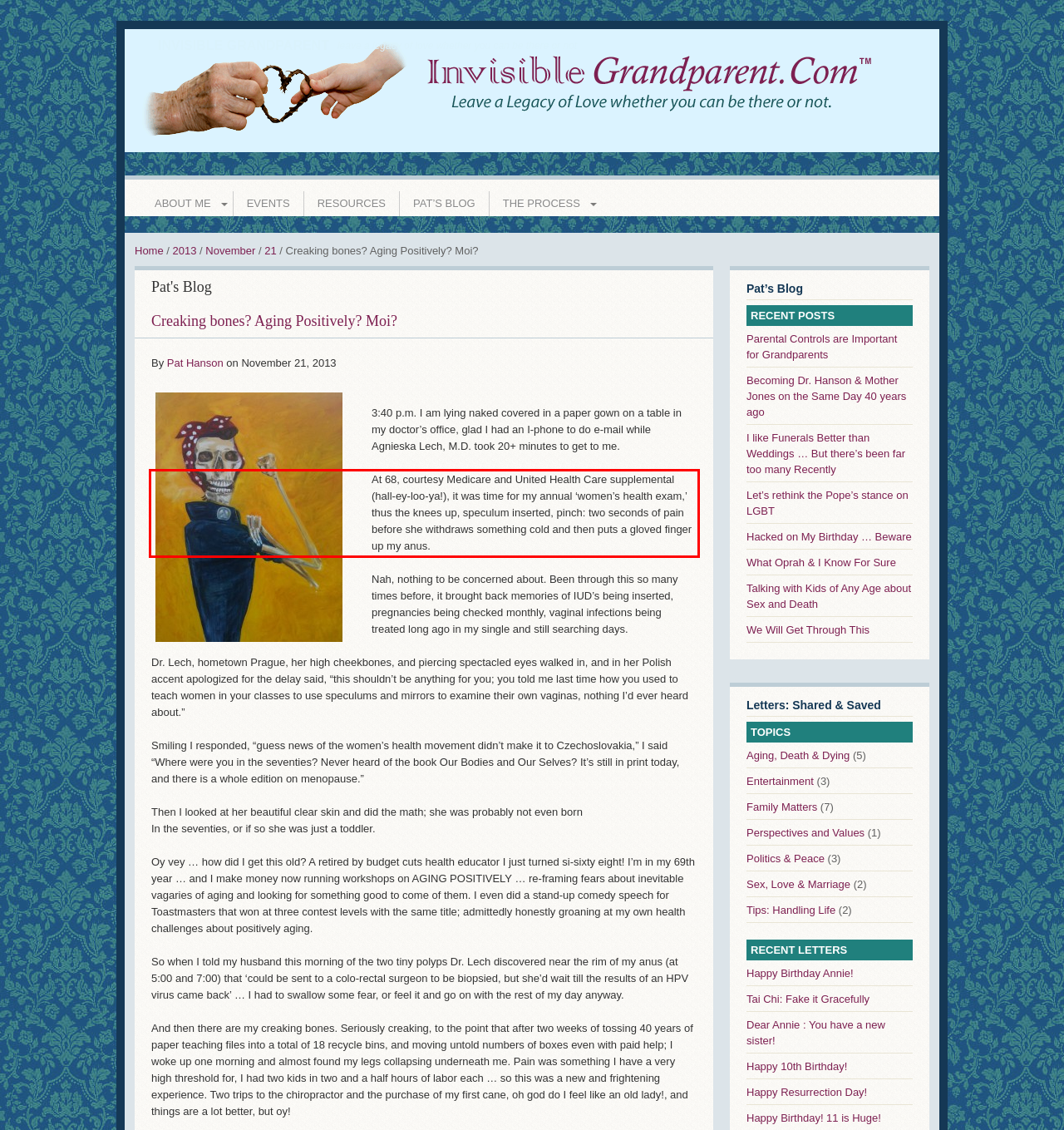You are presented with a screenshot containing a red rectangle. Extract the text found inside this red bounding box.

At 68, courtesy Medicare and United Health Care supplemental (hall-ey-loo-ya!), it was time for my annual ‘women’s health exam,’ thus the knees up, speculum inserted, pinch: two seconds of pain before she withdraws something cold and then puts a gloved finger up my anus.